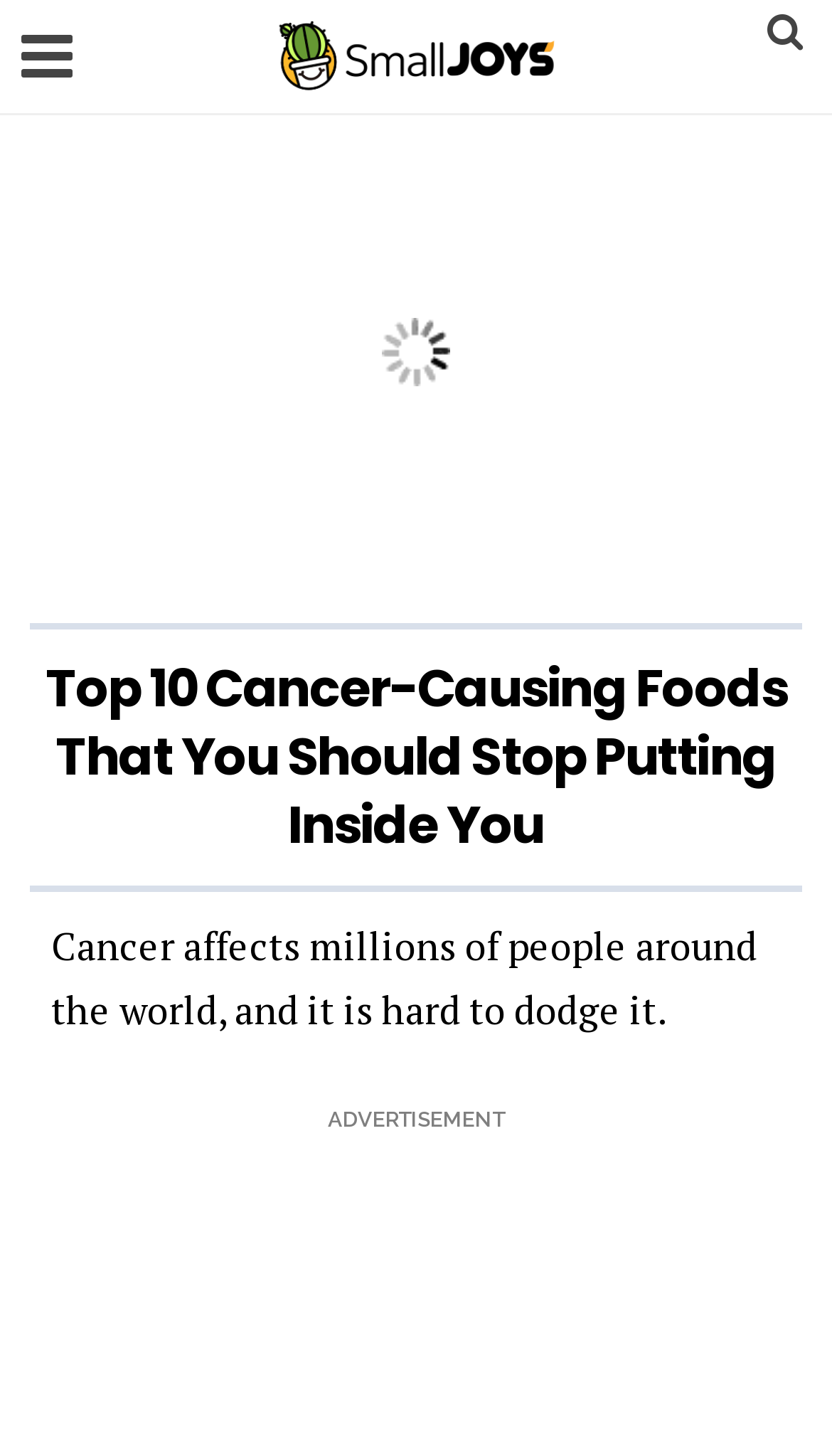Use a single word or phrase to answer the question:
How many sections are there in the article?

At least 2